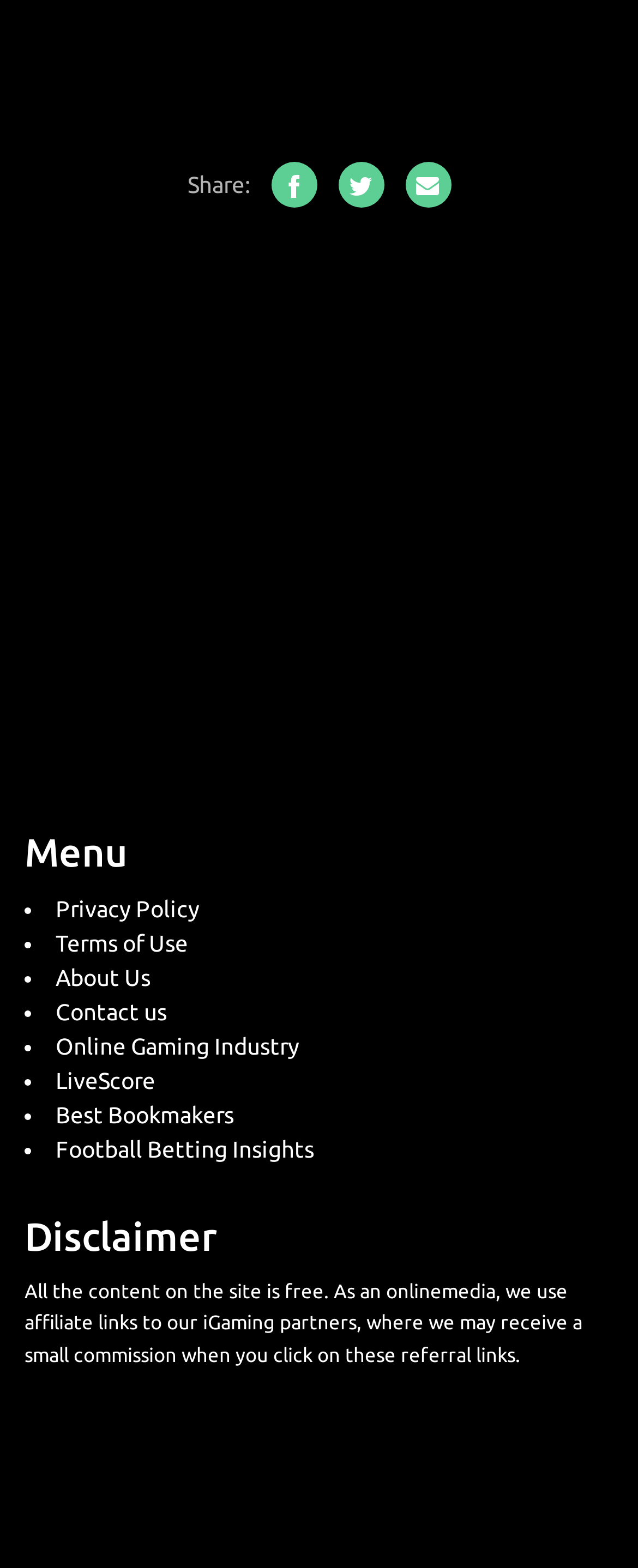What is the purpose of the links at the bottom?
Look at the screenshot and respond with one word or a short phrase.

Menu